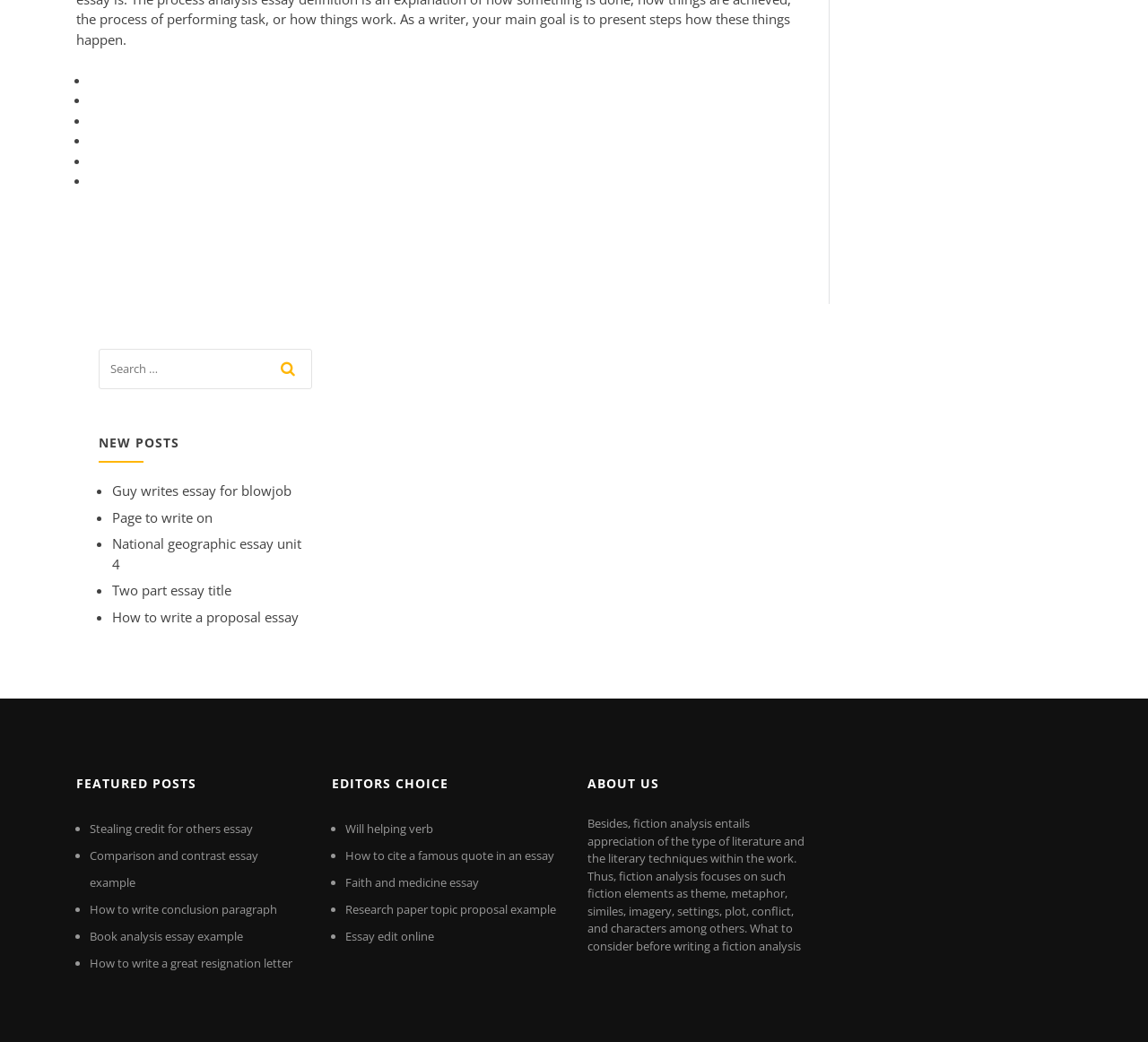How many sections are there on the webpage?
Utilize the information in the image to give a detailed answer to the question.

The webpage has four distinct sections: 'NEW POSTS', 'FEATURED POSTS', 'EDITORS CHOICE', and 'ABOUT US'. Each section has a clear heading and contains related content.